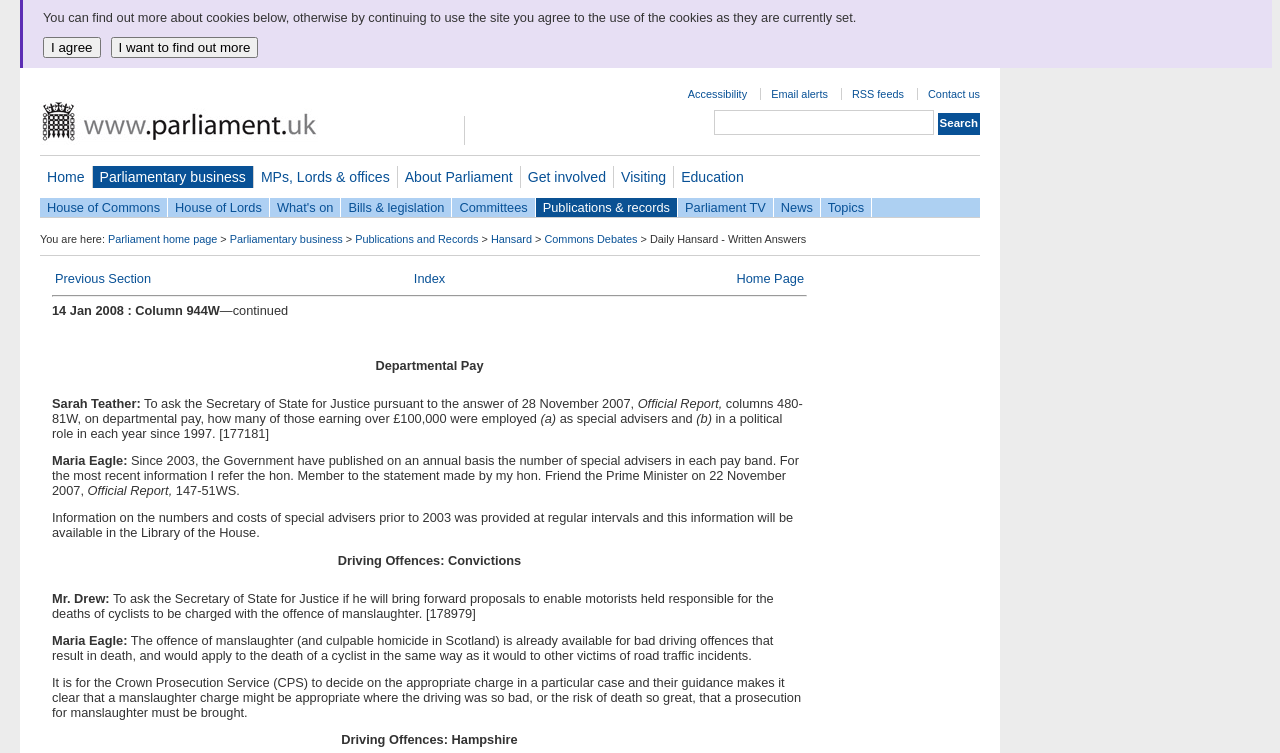Locate the bounding box coordinates of the element that should be clicked to fulfill the instruction: "Search for something".

[0.558, 0.146, 0.73, 0.18]